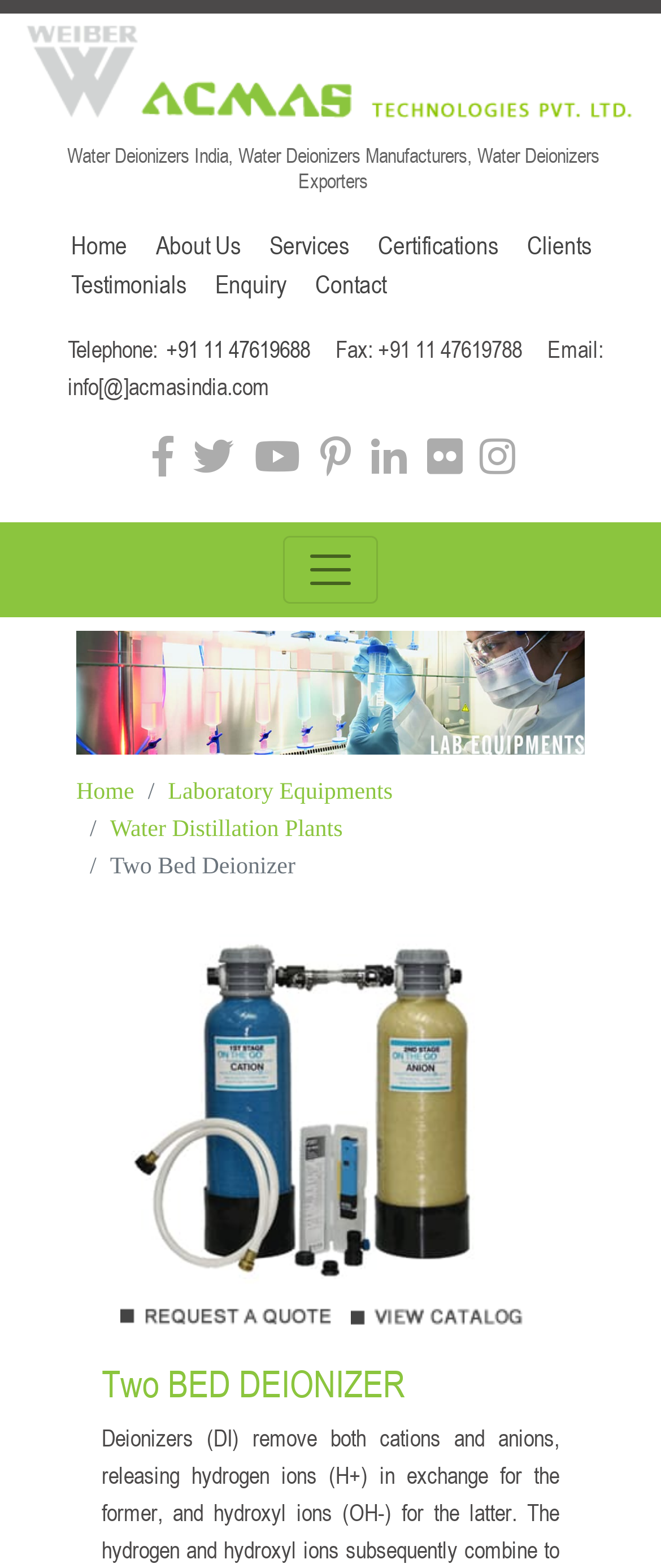Identify and extract the main heading from the webpage.

Water Deionizers India, Water Deionizers Manufacturers, Water Deionizers Exporters